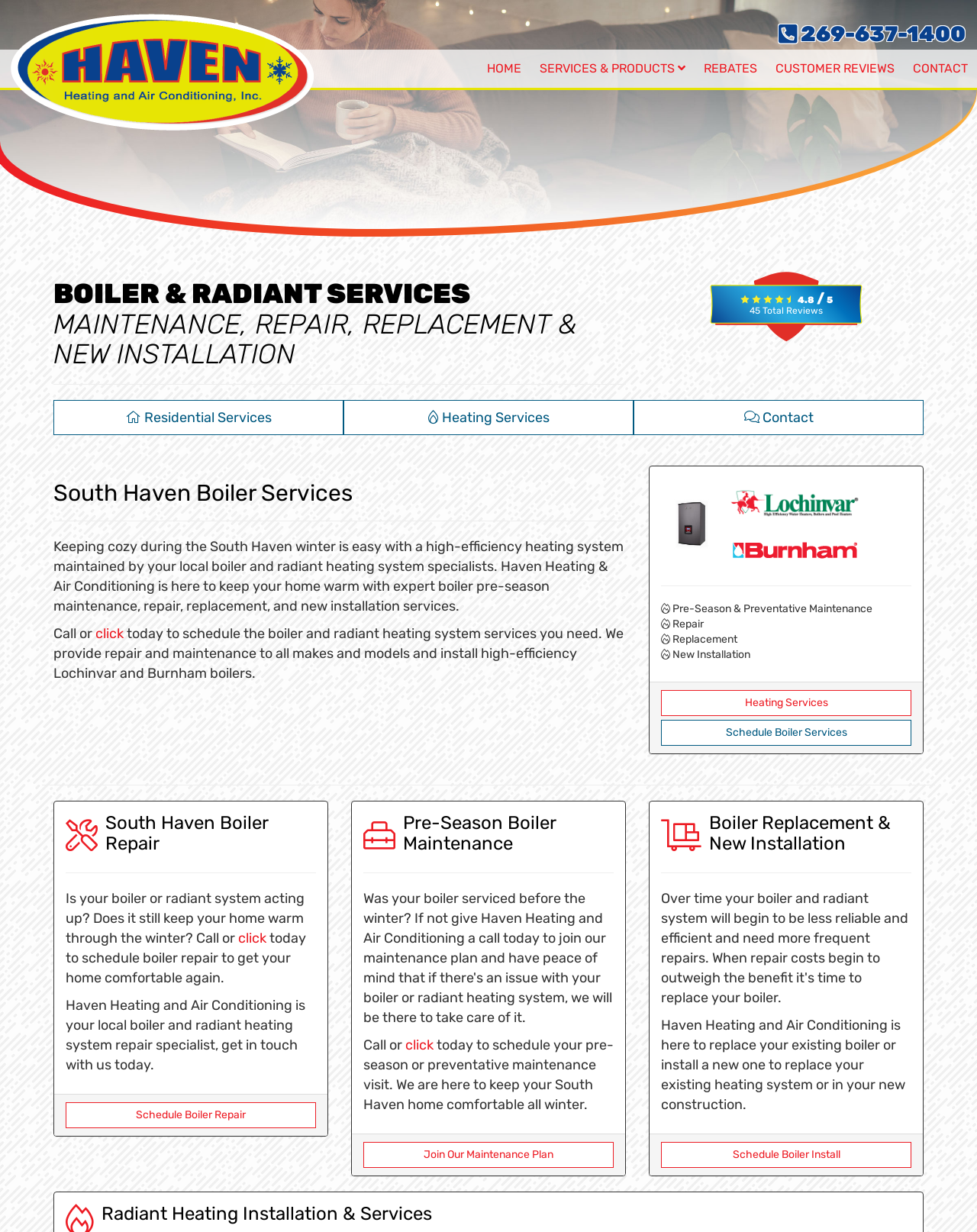Determine the bounding box coordinates for the element that should be clicked to follow this instruction: "Click HOME". The coordinates should be given as four float numbers between 0 and 1, in the format [left, top, right, bottom].

[0.489, 0.04, 0.543, 0.071]